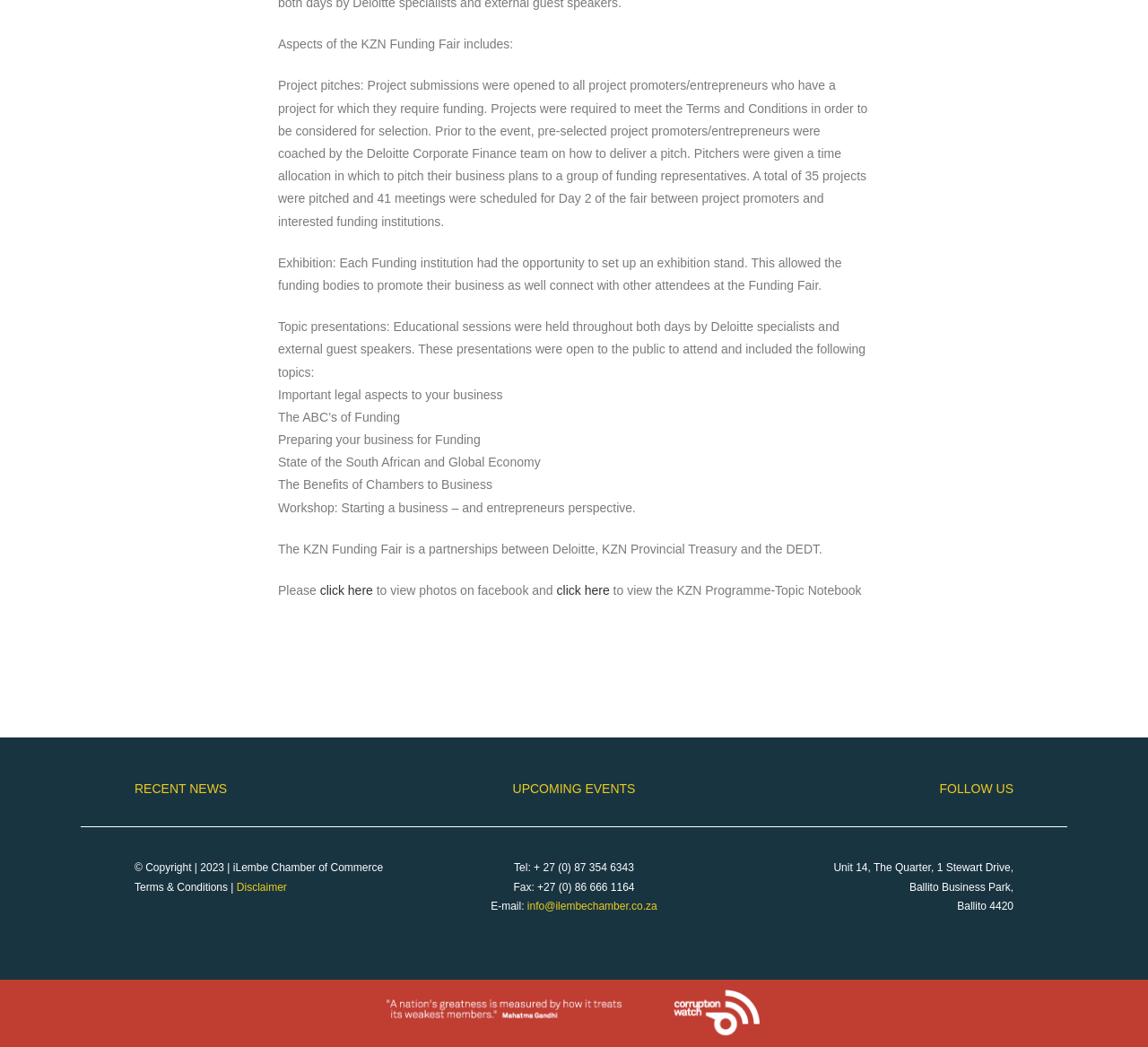Please specify the bounding box coordinates in the format (top-left x, top-left y, bottom-right x, bottom-right y), with all values as floating point numbers between 0 and 1. Identify the bounding box of the UI element described by: FOLLOW US

[0.818, 0.747, 0.883, 0.76]